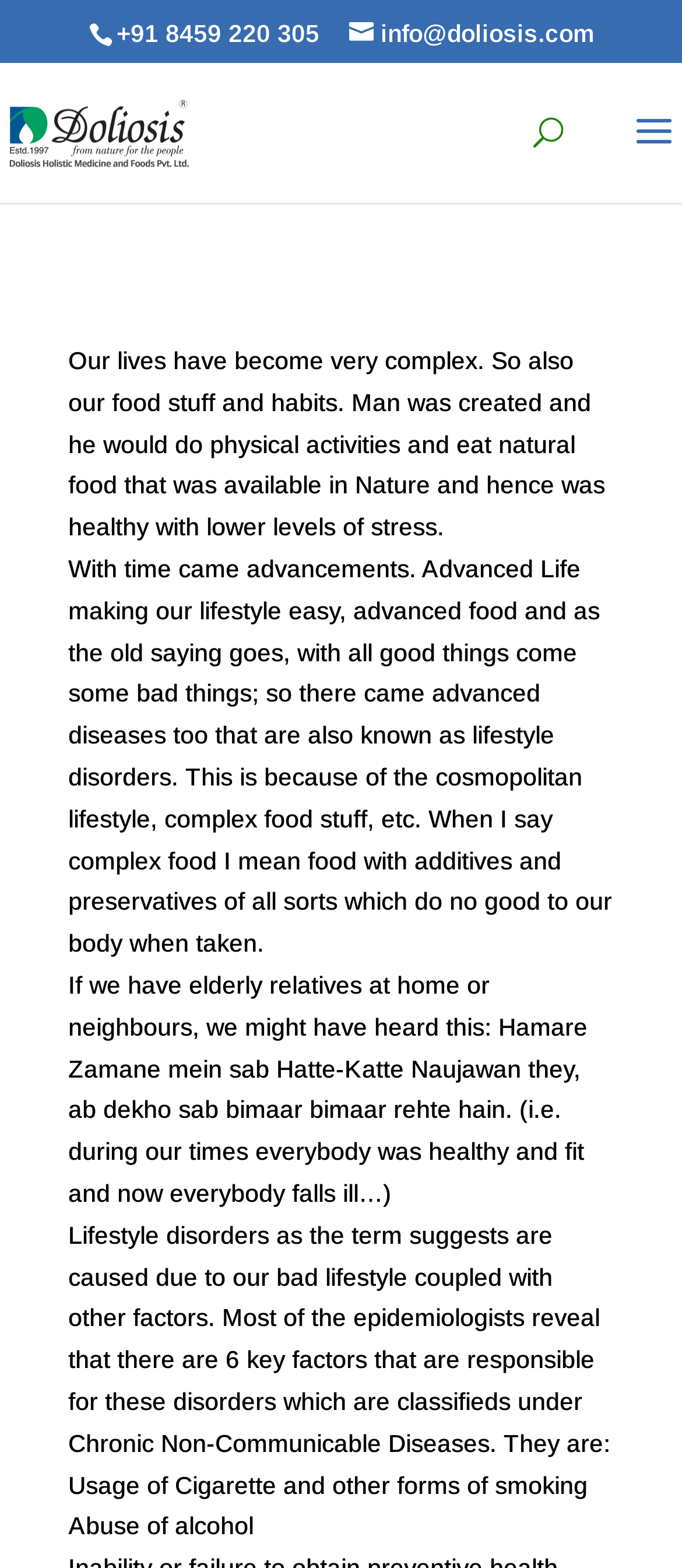Answer the following inquiry with a single word or phrase:
What is the email address on the webpage?

info@doliosis.com